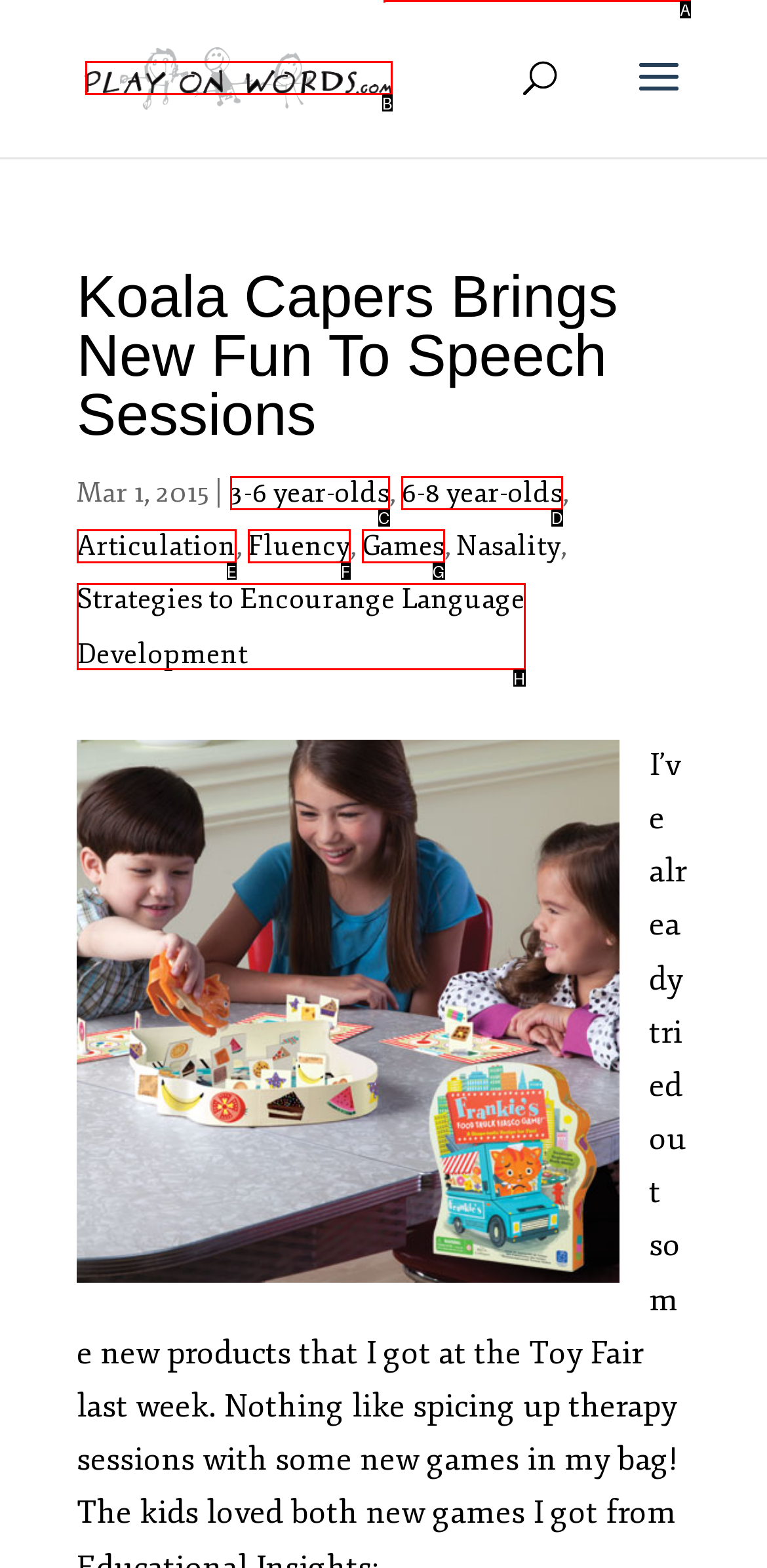Choose the letter that corresponds to the correct button to accomplish the task: Search for something
Reply with the letter of the correct selection only.

A